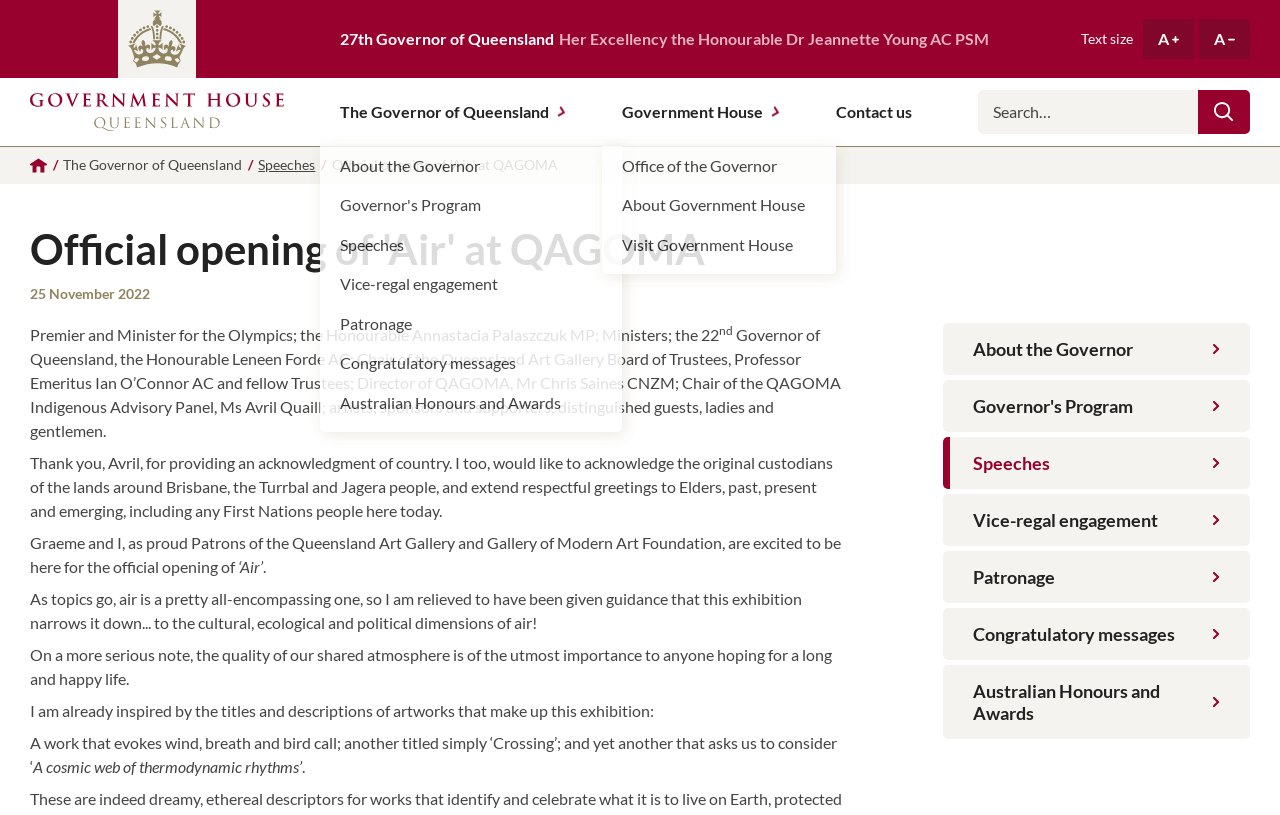Identify and provide the text of the main header on the webpage.

Official opening of 'Air' at QAGOMA